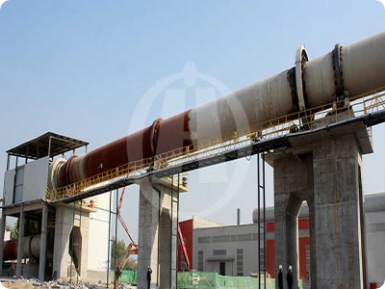Give a detailed account of what is happening in the image.

The image showcases a large industrial facility featuring a significant structure with cylindrical components that are likely part of a materials processing or manufacturing system. The prominent cylindrical tanks are supported by a solid concrete framework, indicating a robust construction designed to withstand heavy operational demands. One of the cylindrical structures is oriented horizontally, suggesting its function in the movement or processing of materials within the facility. 

Surrounding the main structure, clear signs of ongoing construction or maintenance are visible, with cranes and scaffolding present, highlighting the dynamic nature of the site. The backdrop reveals additional buildings, likely associated with the facility, with machinery and storage areas apparent. The overall setting appears to be a modern industrial environment focused on efficiency and large-scale operations, possibly related to production processes involving raw materials or recycling efforts. The bright blue sky above adds to the imagery of an active, thriving industrial area.